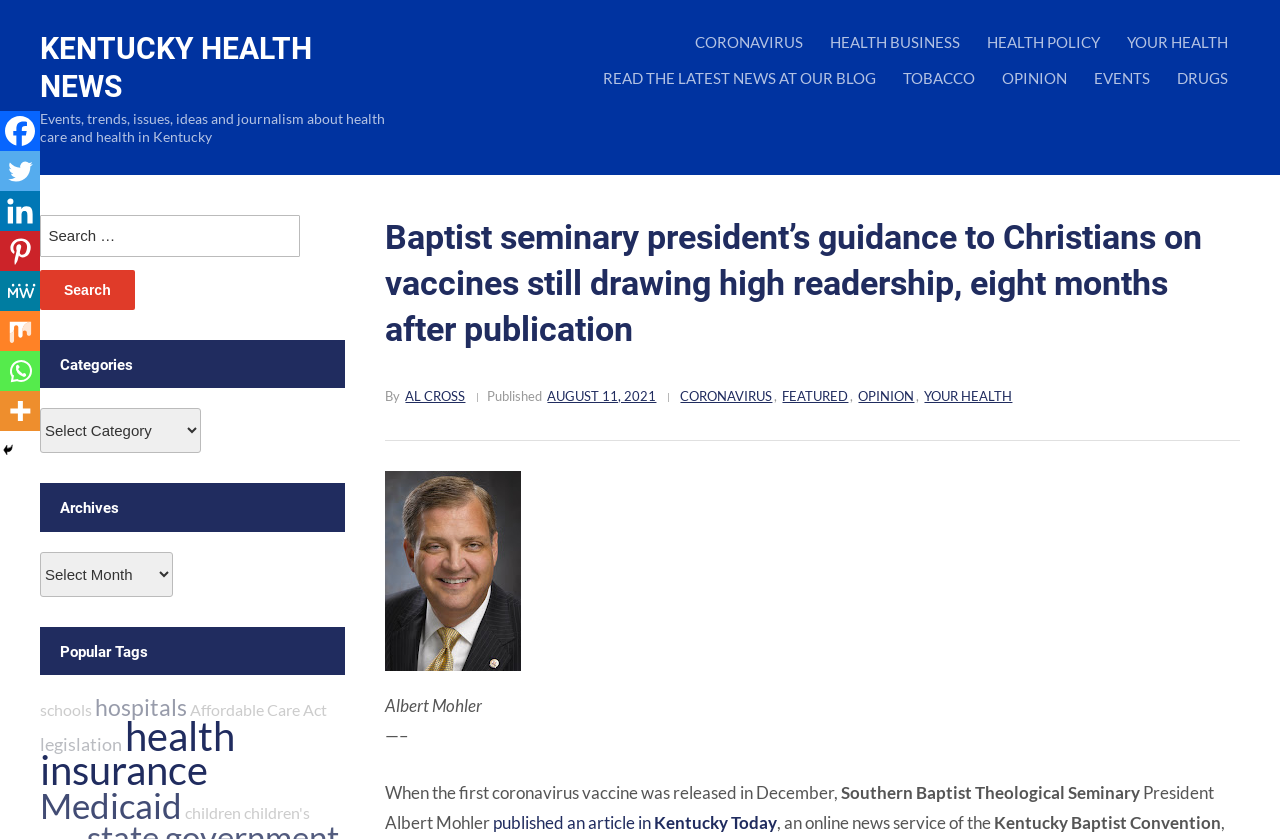Provide the bounding box coordinates for the UI element that is described as: "parent_node: Search for: value="Search"".

[0.031, 0.322, 0.105, 0.369]